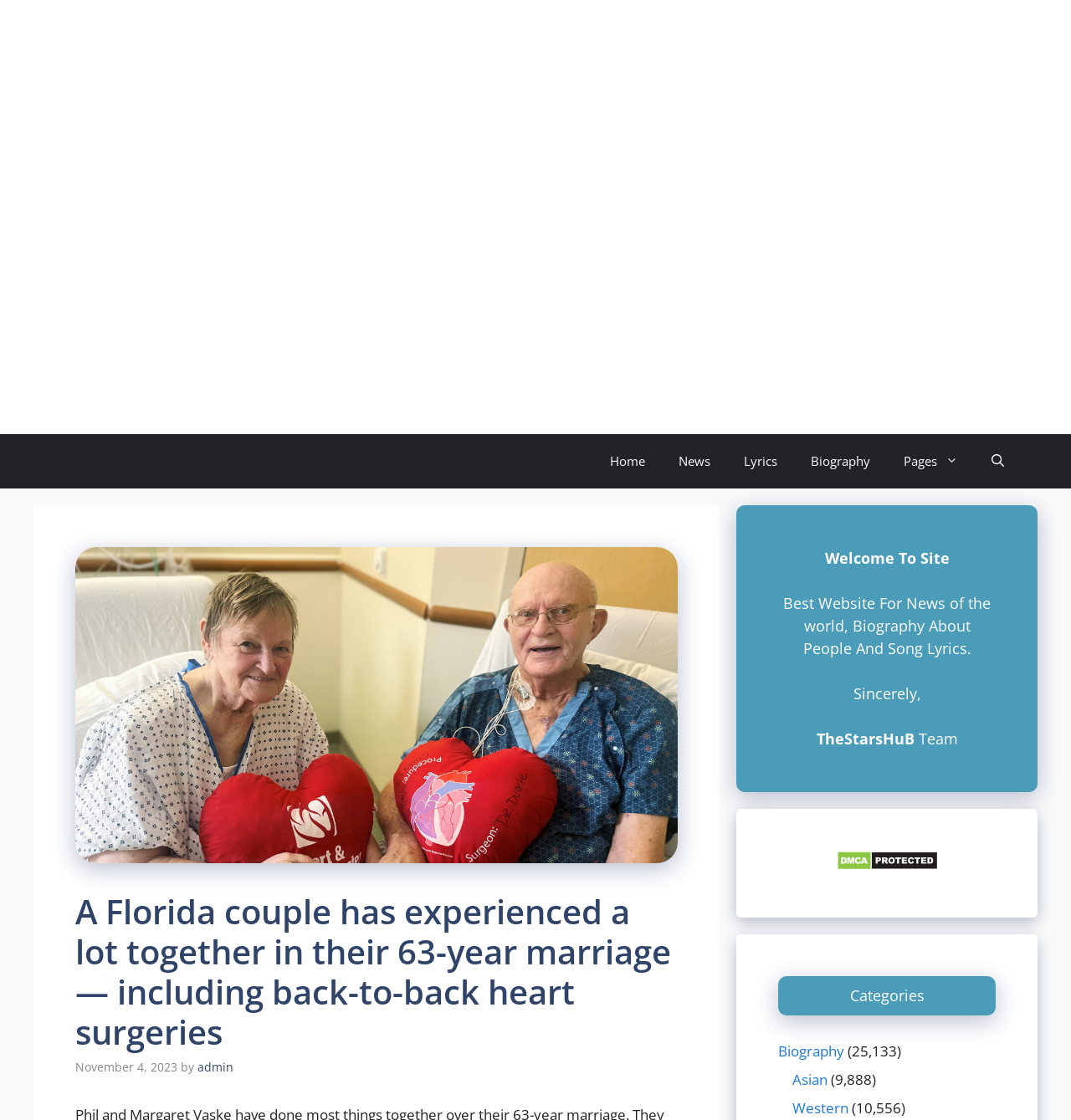Give a detailed account of the webpage.

This webpage appears to be a news article page from a website called TheStarsHuB. At the top, there is a banner with the website's name and a logo. Below the banner, there is a navigation menu with links to different sections of the website, including Home, News, Lyrics, Biography, and Pages. 

To the right of the navigation menu, there is a search bar with a magnifying glass icon. Below the search bar, there is a large header that displays the title of the news article, "A Florida couple has experienced a lot together in their 63-year marriage — including back-to-back heart surgeries." 

Below the header, there is a section with the article's metadata, including the date "November 4, 2023" and the author "admin". The main content of the article is not provided in the accessibility tree, but it is likely to be a news story about the Florida couple.

To the right of the main content, there is a complementary section with a welcome message and a brief description of the website. It also includes a message from the website team. 

Further down the page, there is another complementary section with a link to DMCA.com Protection Status and an image associated with it. Below this section, there is a heading that says "Categories" and lists several categories, including Biography, Asian, and Western, each with a corresponding number of articles.